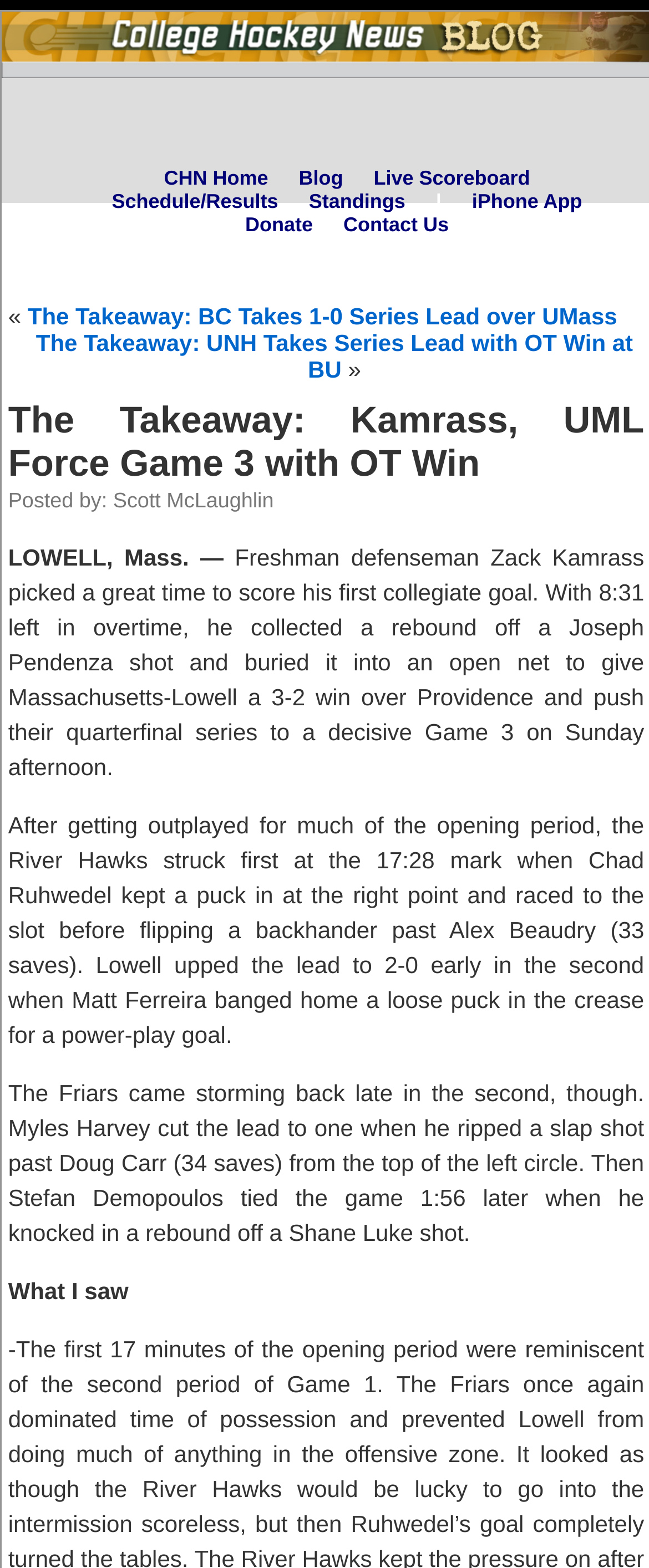Identify the bounding box coordinates for the region to click in order to carry out this instruction: "visit iPhone App". Provide the coordinates using four float numbers between 0 and 1, formatted as [left, top, right, bottom].

[0.727, 0.121, 0.897, 0.136]